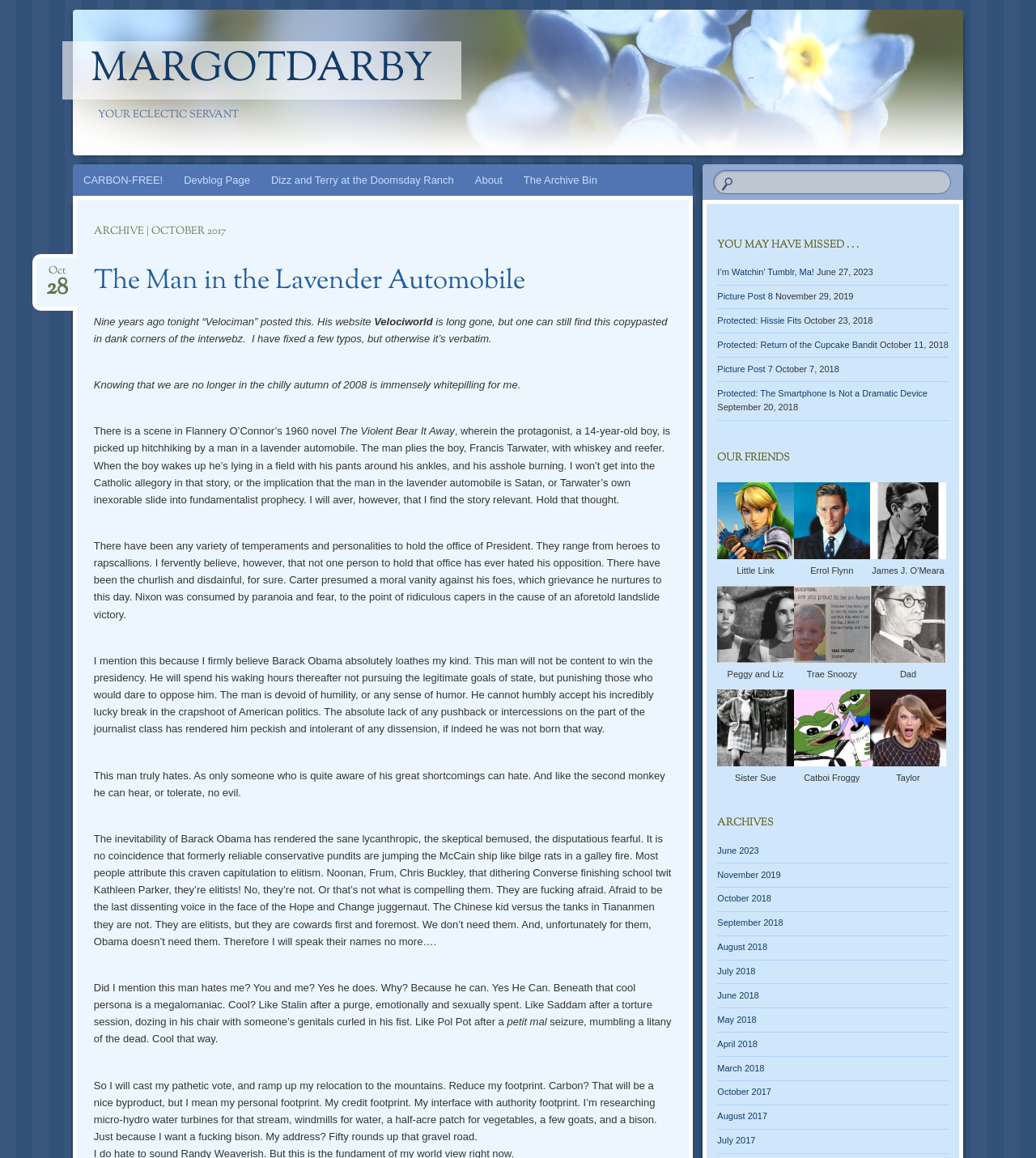Kindly determine the bounding box coordinates for the clickable area to achieve the given instruction: "visit the 'YOU MAY HAVE MISSED...' page".

[0.692, 0.207, 0.916, 0.216]